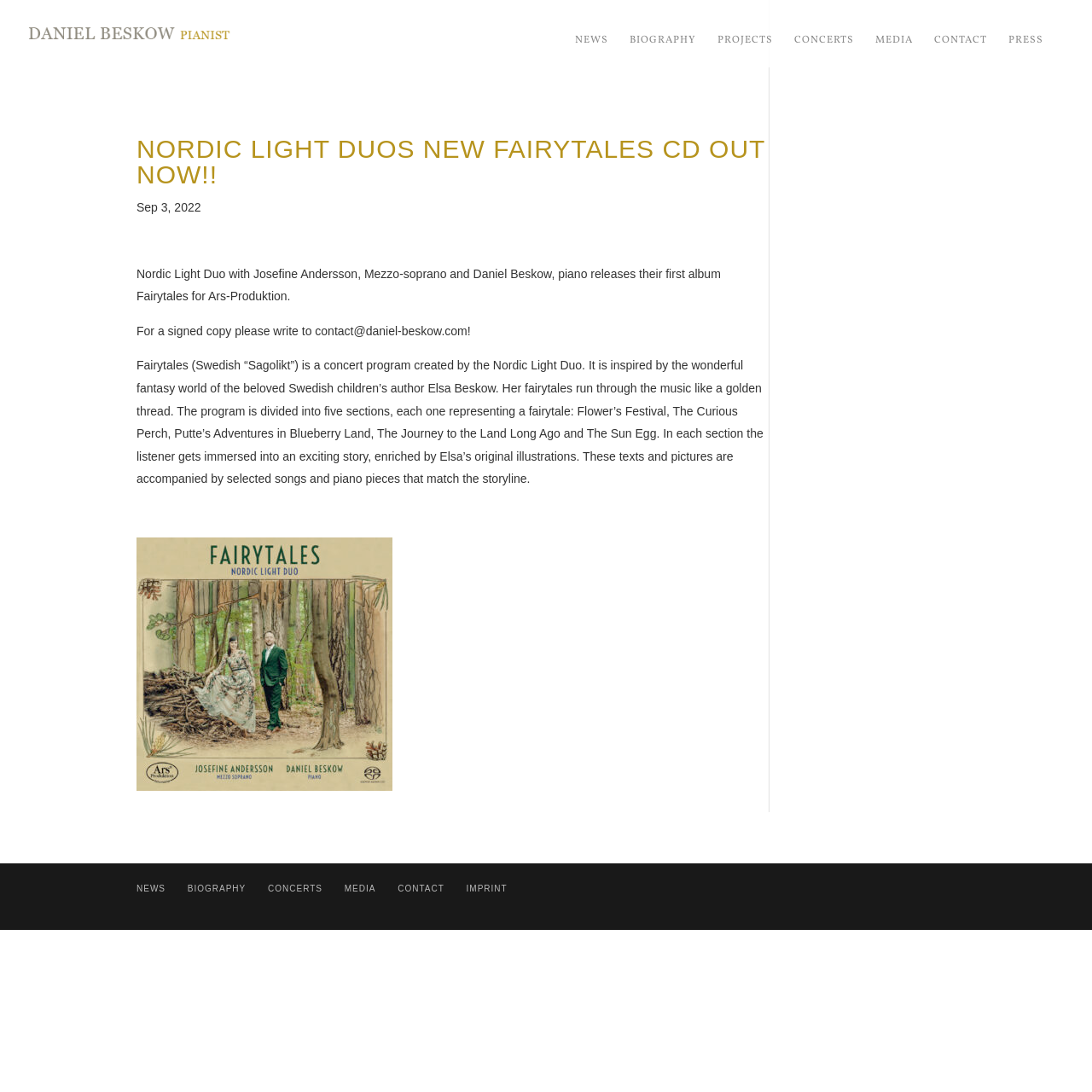What is the name of the author who inspired the concert program Fairytales?
Provide a thorough and detailed answer to the question.

The webpage mentions that the concert program Fairytales is inspired by the works of Elsa Beskow, a Swedish children's author.